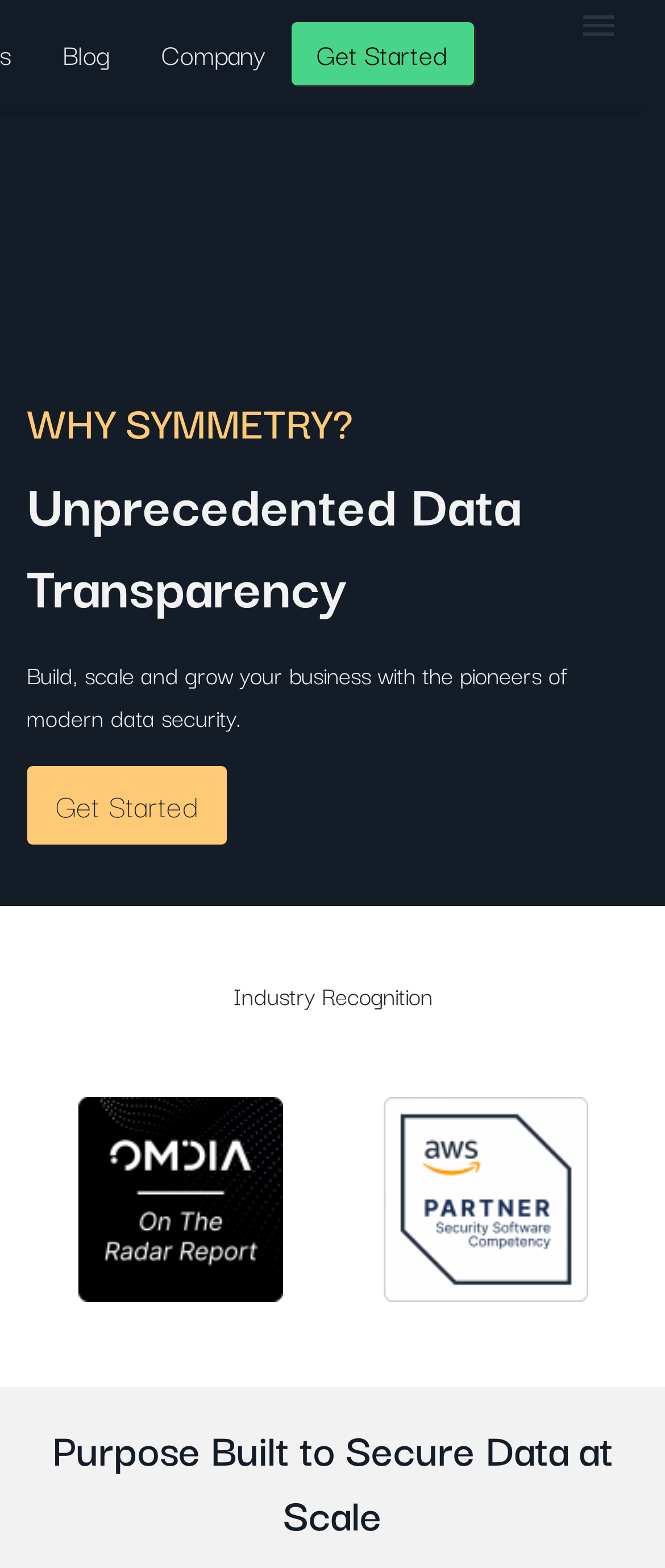Determine the bounding box for the described HTML element: "Get Started". Ensure the coordinates are four float numbers between 0 and 1 in the format [left, top, right, bottom].

[0.438, 0.021, 0.712, 0.048]